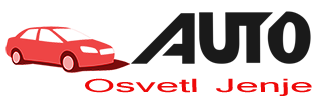Give a short answer to this question using one word or a phrase:
What industry is 'Auto Osvetljenje' associated with?

Automotive